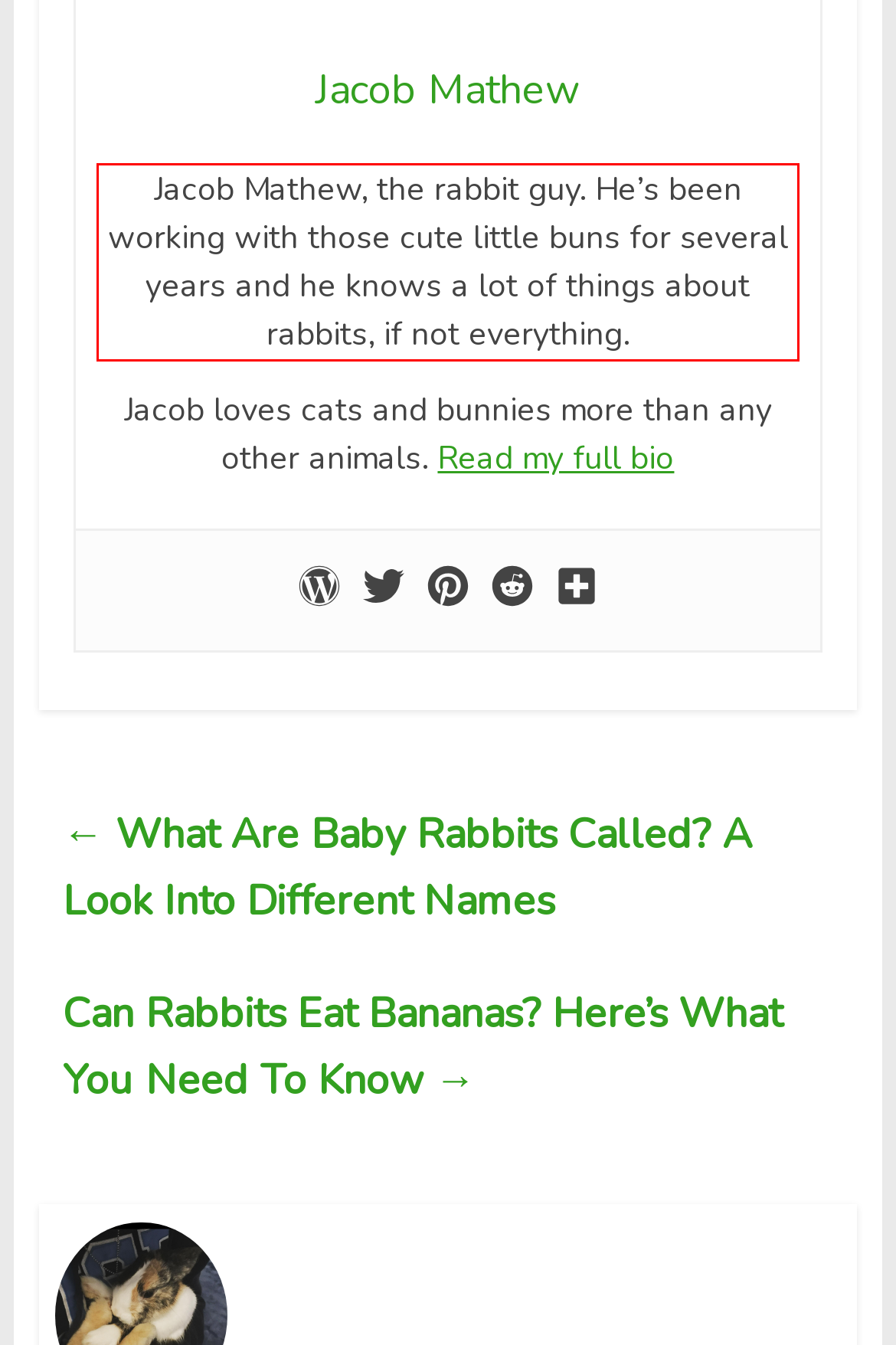You are provided with a screenshot of a webpage that includes a red bounding box. Extract and generate the text content found within the red bounding box.

Jacob Mathew, the rabbit guy. He’s been working with those cute little buns for several years and he knows a lot of things about rabbits, if not everything.